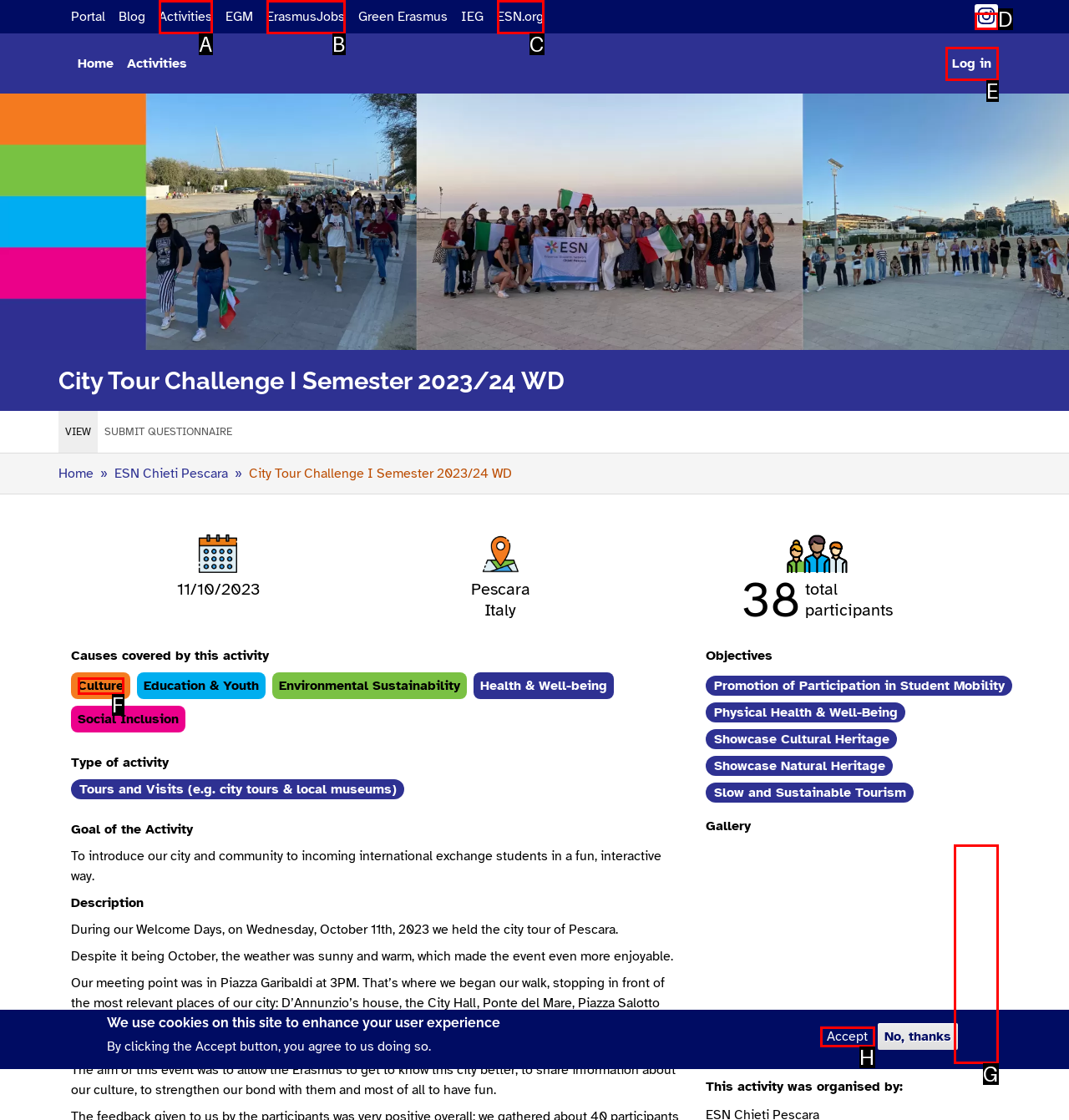Please select the letter of the HTML element that fits the description: Log in. Answer with the option's letter directly.

E